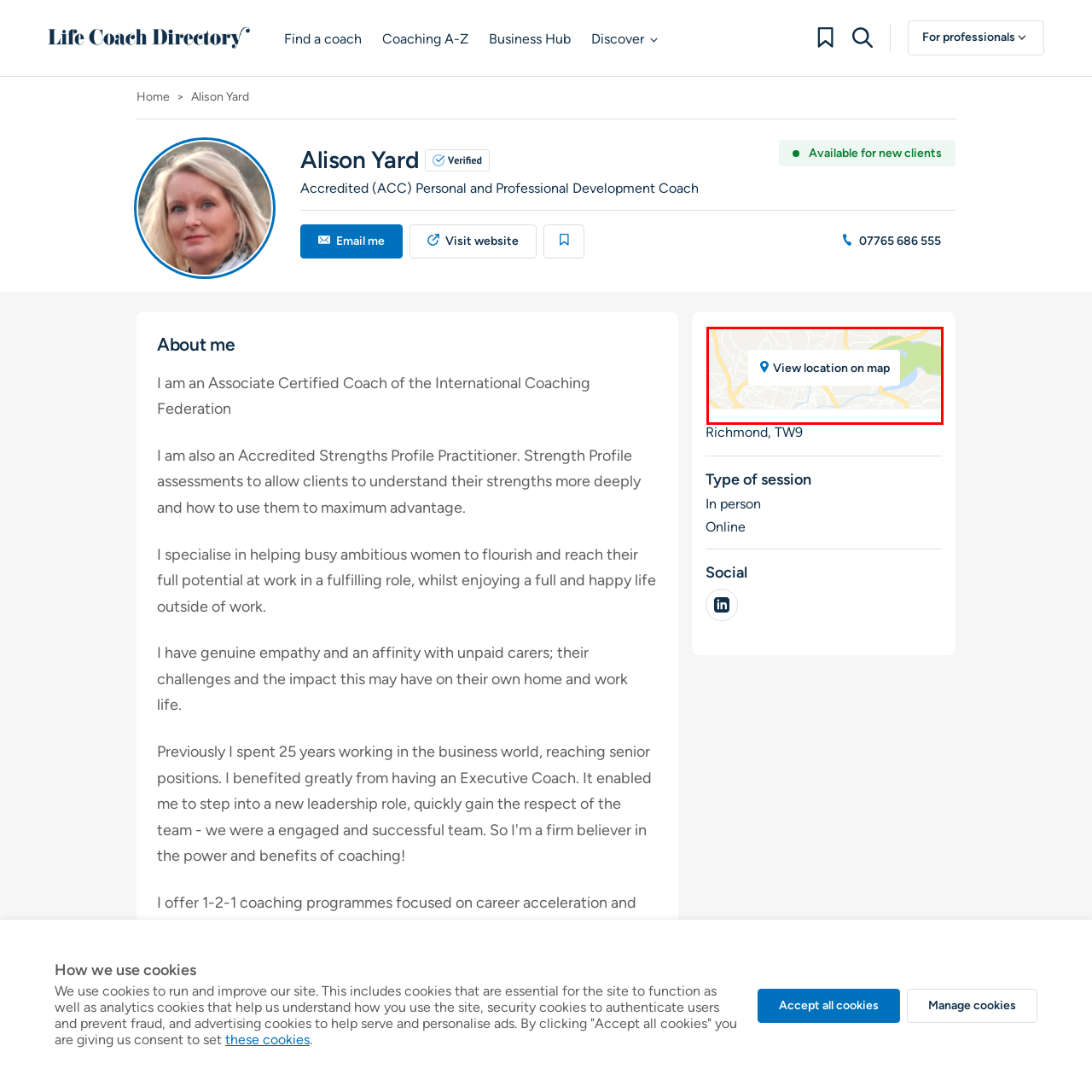What is the purpose of the map in the image?
Direct your attention to the area of the image outlined in red and provide a detailed response based on the visual information available.

The caption states that the map is designed to provide potential clients with easy access to Alison Yard's location, emphasizing her services and facilitating navigation. This implies that the primary purpose of the map is to help clients find and connect with Alison Yard.